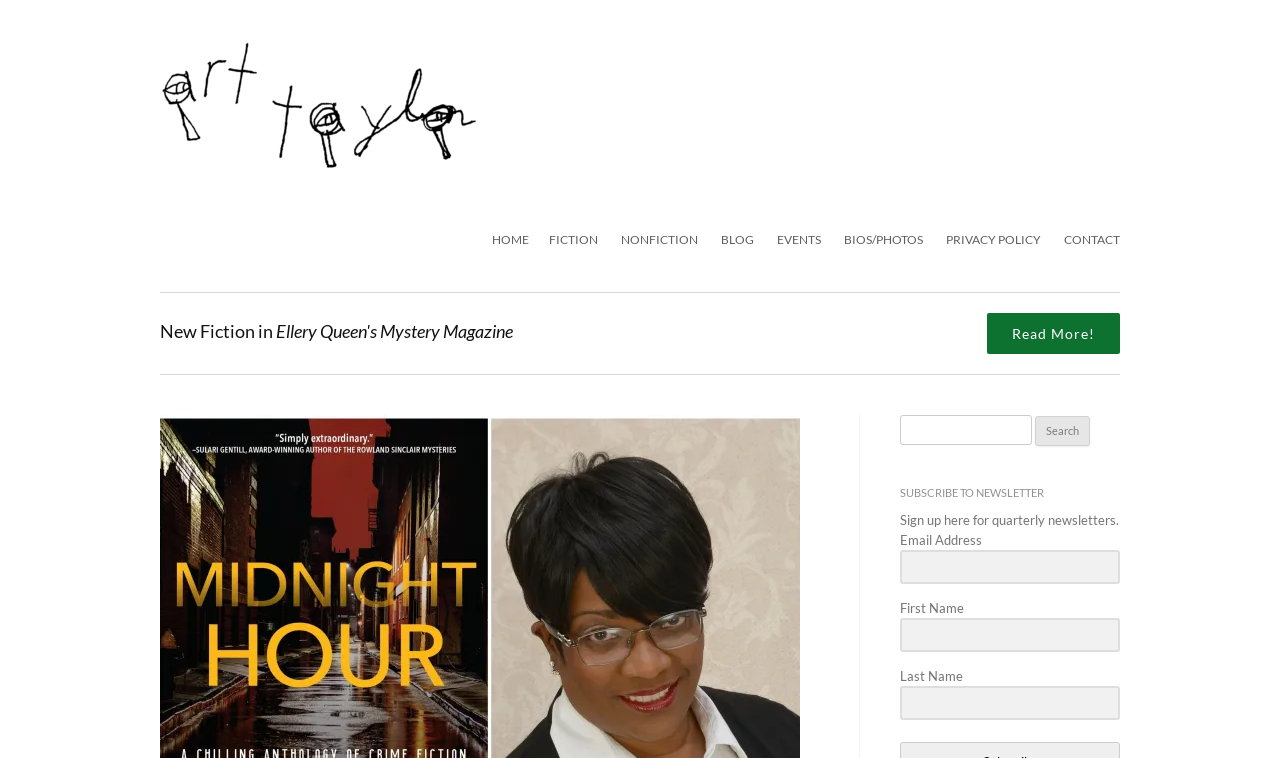Please answer the following question using a single word or phrase: 
How many links are there in the top section of the webpage?

2